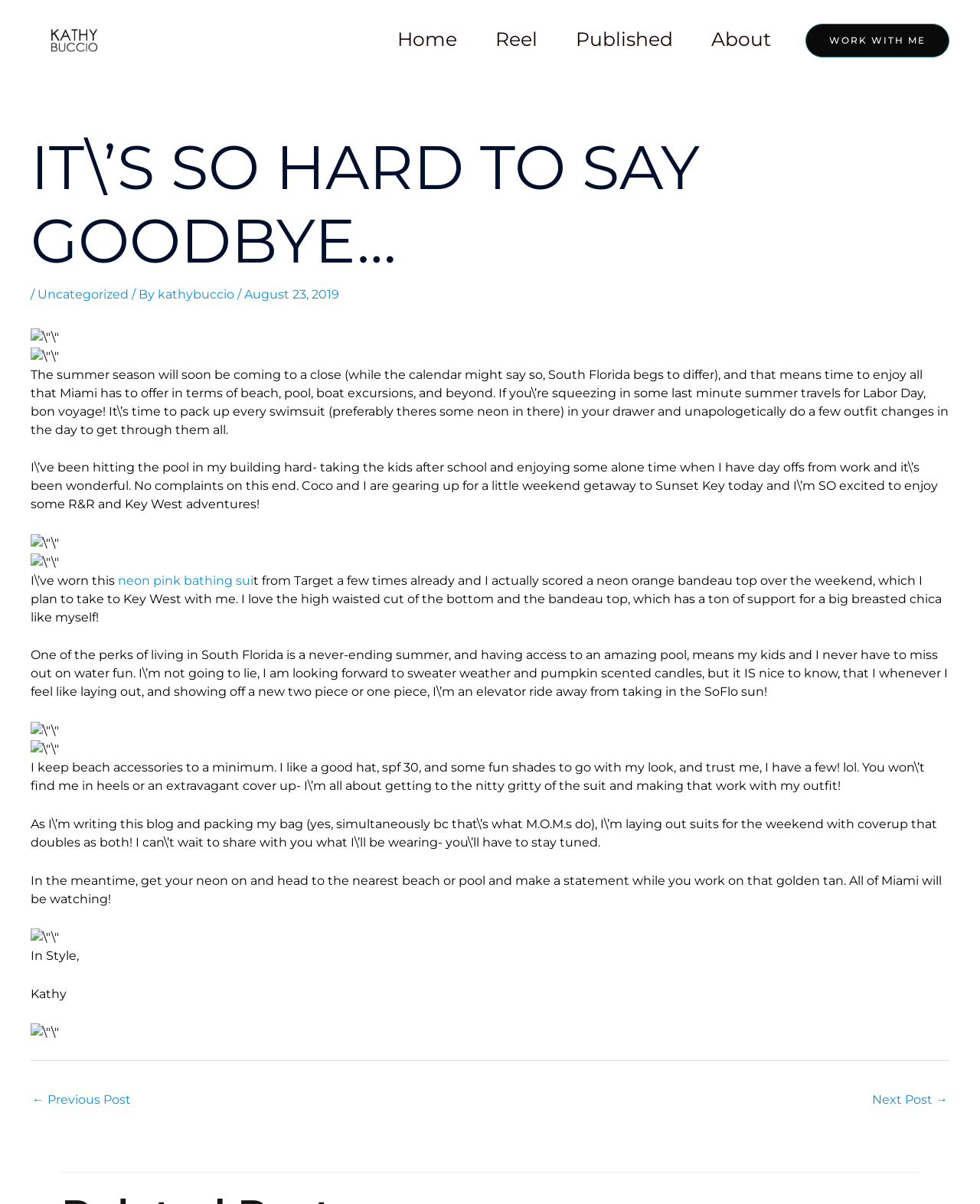Please identify the bounding box coordinates of the region to click in order to complete the given instruction: "Read the article". The coordinates should be four float numbers between 0 and 1, i.e., [left, top, right, bottom].

[0.031, 0.109, 0.969, 0.865]